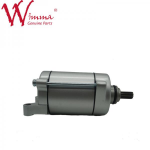Provide a comprehensive description of the image.

The image showcases a high-quality motorcycle part, specifically a rocker arm assembly and camshaft, branded under "Winnina." The part is primarily metallic silver, emphasizing its durability and reliability for performance motorcycle applications. The design features sleek lines and precise contours, typical of modern engineering standards in automotive components. The image also includes the "Winnina" logo prominently displayed at the top, reinforcing the brand's commitment to excellence in genuine motorcycle parts. This part is essential for the smooth operation of a motorcycle engine, enabling optimized performance and reliability on the road.